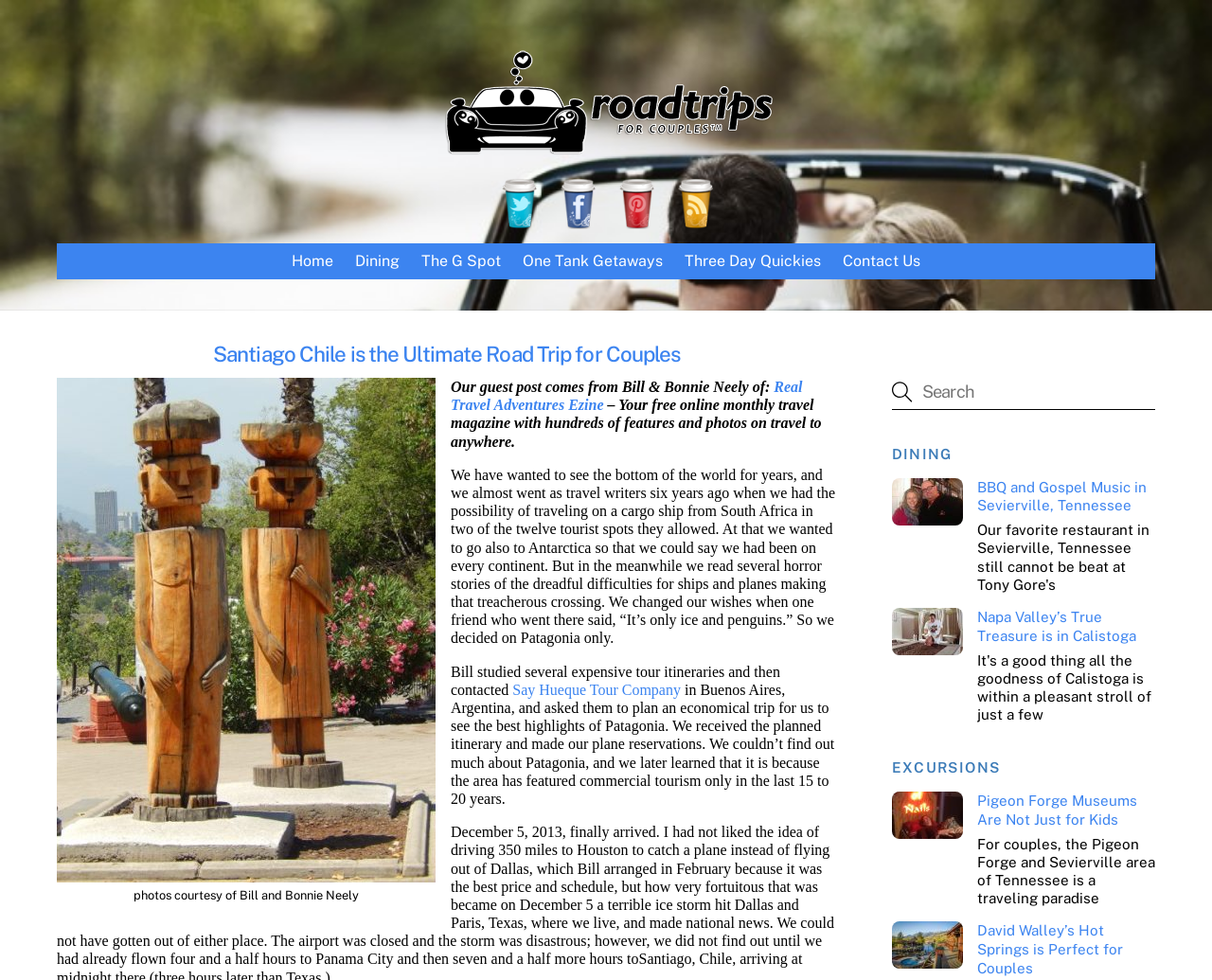Identify the bounding box of the HTML element described here: "Say Hueque Tour Company". Provide the coordinates as four float numbers between 0 and 1: [left, top, right, bottom].

[0.423, 0.695, 0.562, 0.712]